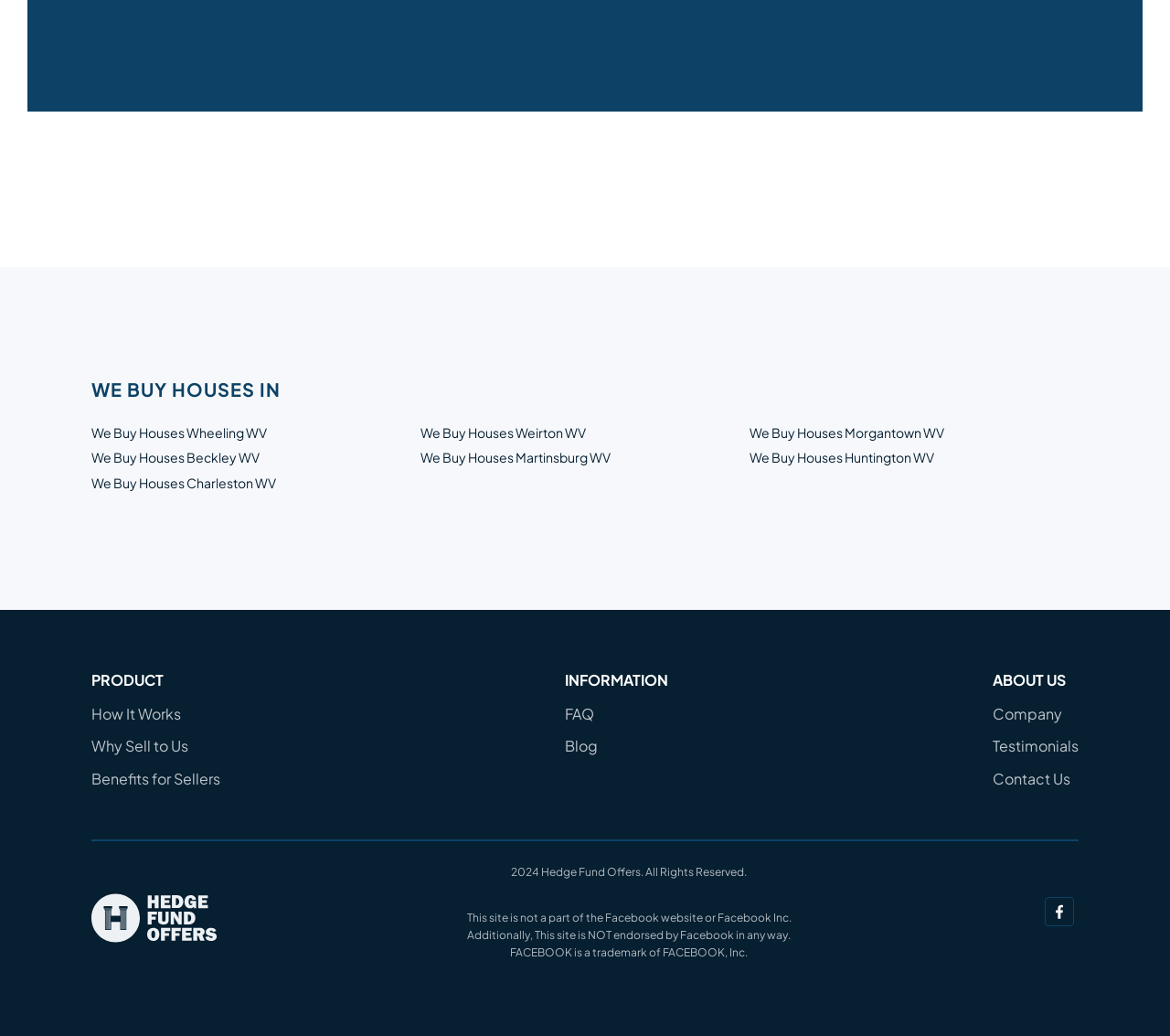Identify the bounding box coordinates for the UI element described by the following text: "Benefits for Sellers". Provide the coordinates as four float numbers between 0 and 1, in the format [left, top, right, bottom].

[0.078, 0.742, 0.188, 0.761]